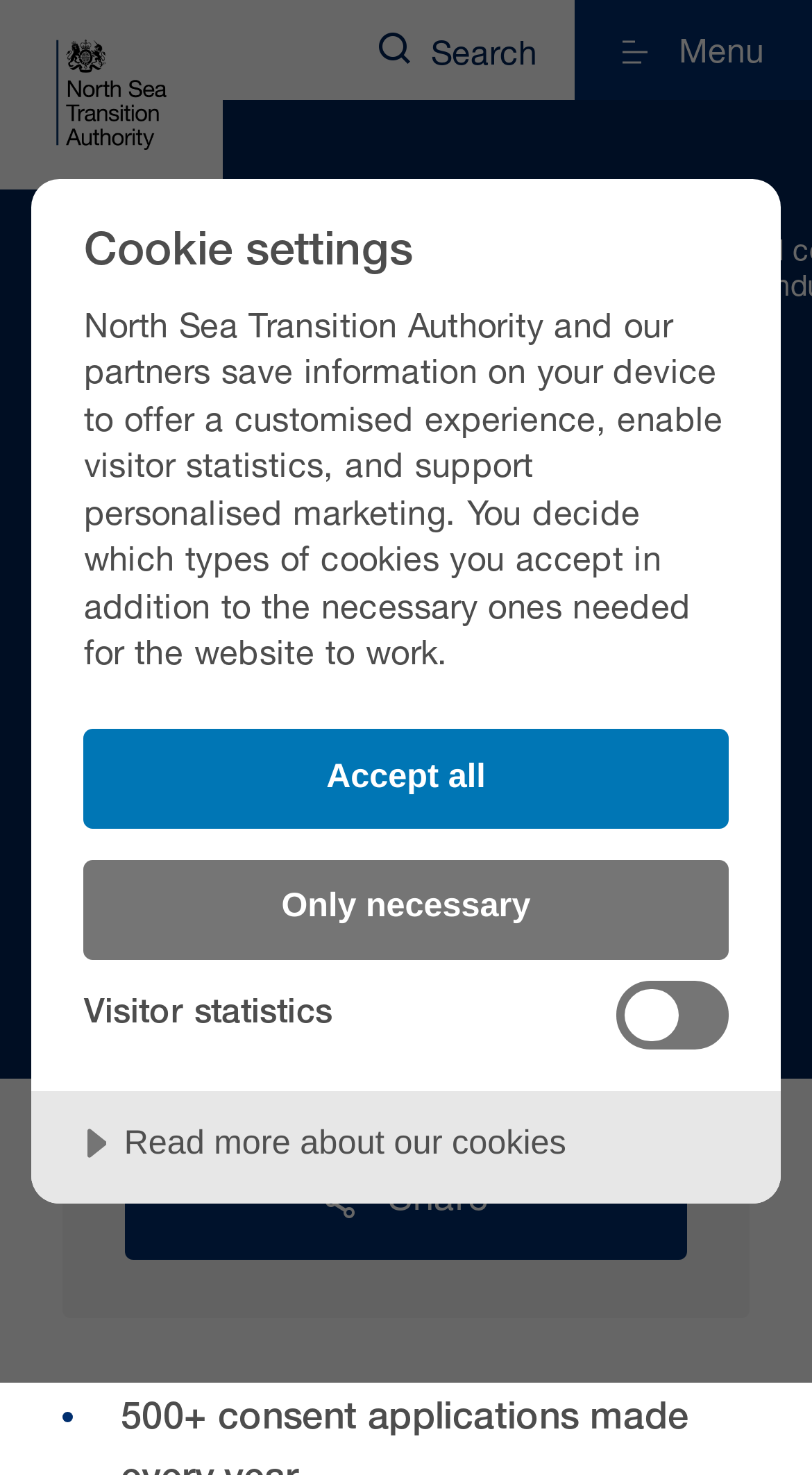How many buttons are in the Cookie settings dialog?
Using the visual information from the image, give a one-word or short-phrase answer.

3